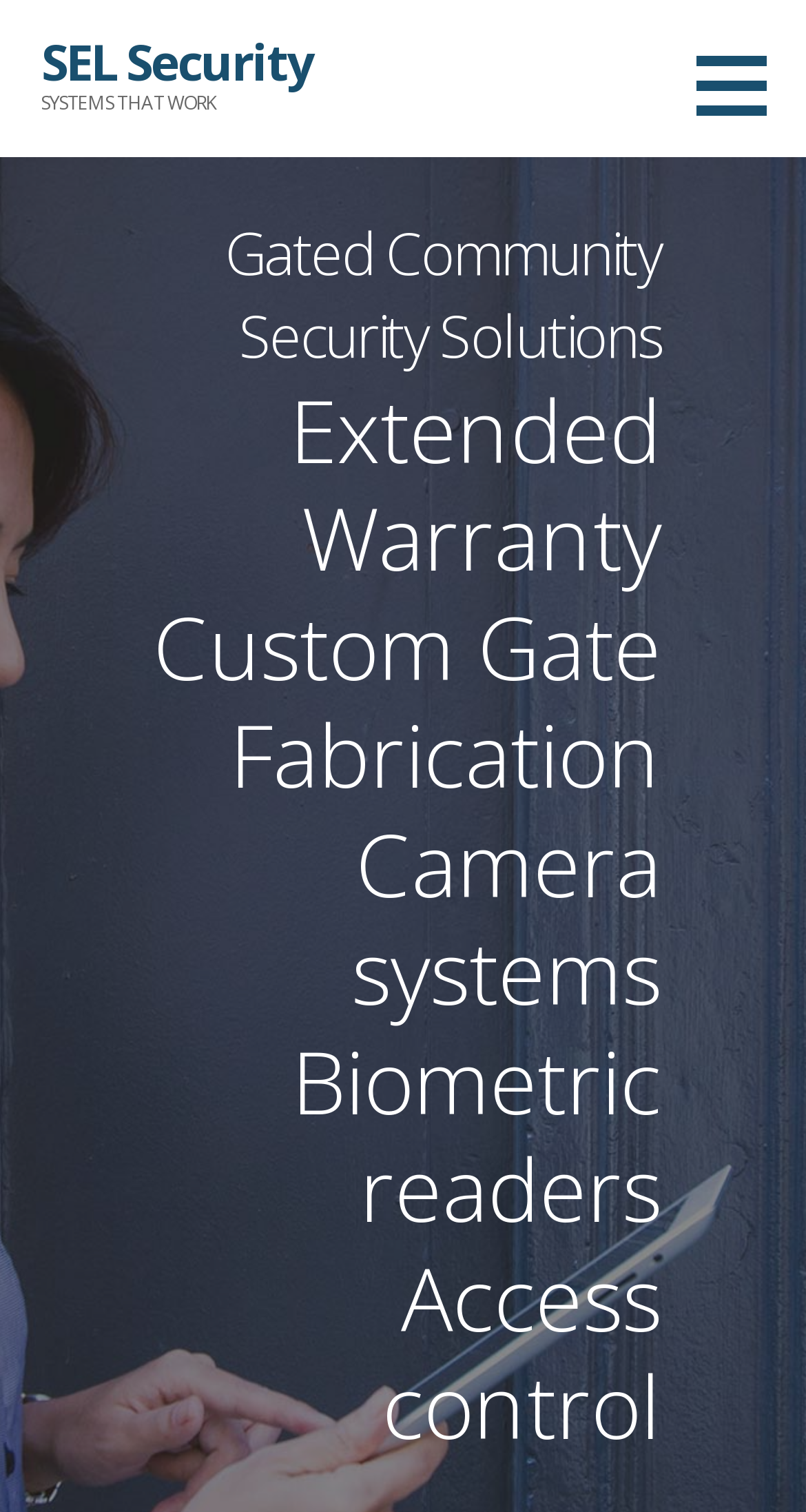Offer an extensive depiction of the webpage and its key elements.

The webpage is about SEL Security, a company that provides systems that work. At the top left of the page, there is a heading that reads "SEL Security" with a link to the company's main page. Next to it, there is a static text "SYSTEMS THAT WORK" in a slightly lower position.

Below the top section, there is a heading that reads "Gated Community Security Solutions" located at the top center of the page. Underneath this heading, there are four static texts arranged vertically, each describing a different security solution. From top to bottom, they are "Extended Warranty", "Custom Gate Fabrication", "Camera systems", and "Biometric readers". These texts are positioned at the center of the page, with the last one being at the bottom center.

Finally, at the very bottom center of the page, there is another static text that reads "Access control".